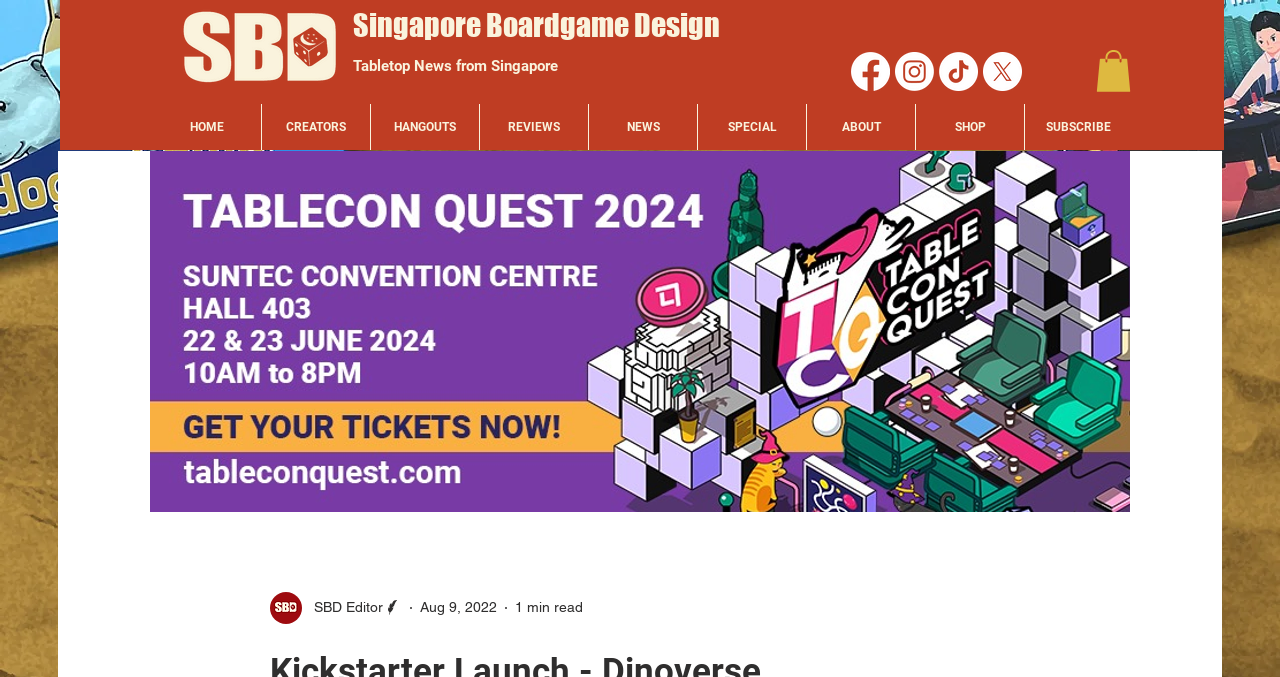How many social media links are there in the Social Bar?
Based on the image, provide a one-word or brief-phrase response.

4